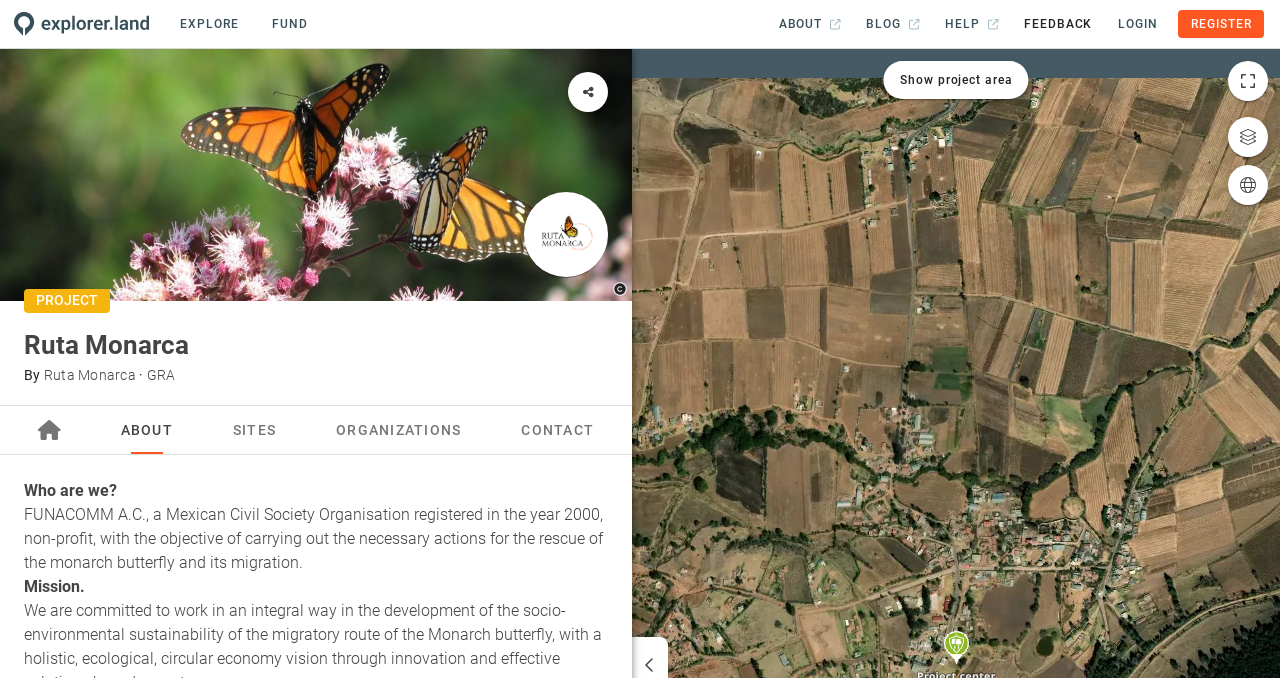What can be done on the webpage?
Please use the image to provide an in-depth answer to the question.

The webpage has several links and buttons that allow users to explore, fund, login, register, and provide feedback. It also has a button to show the project area.